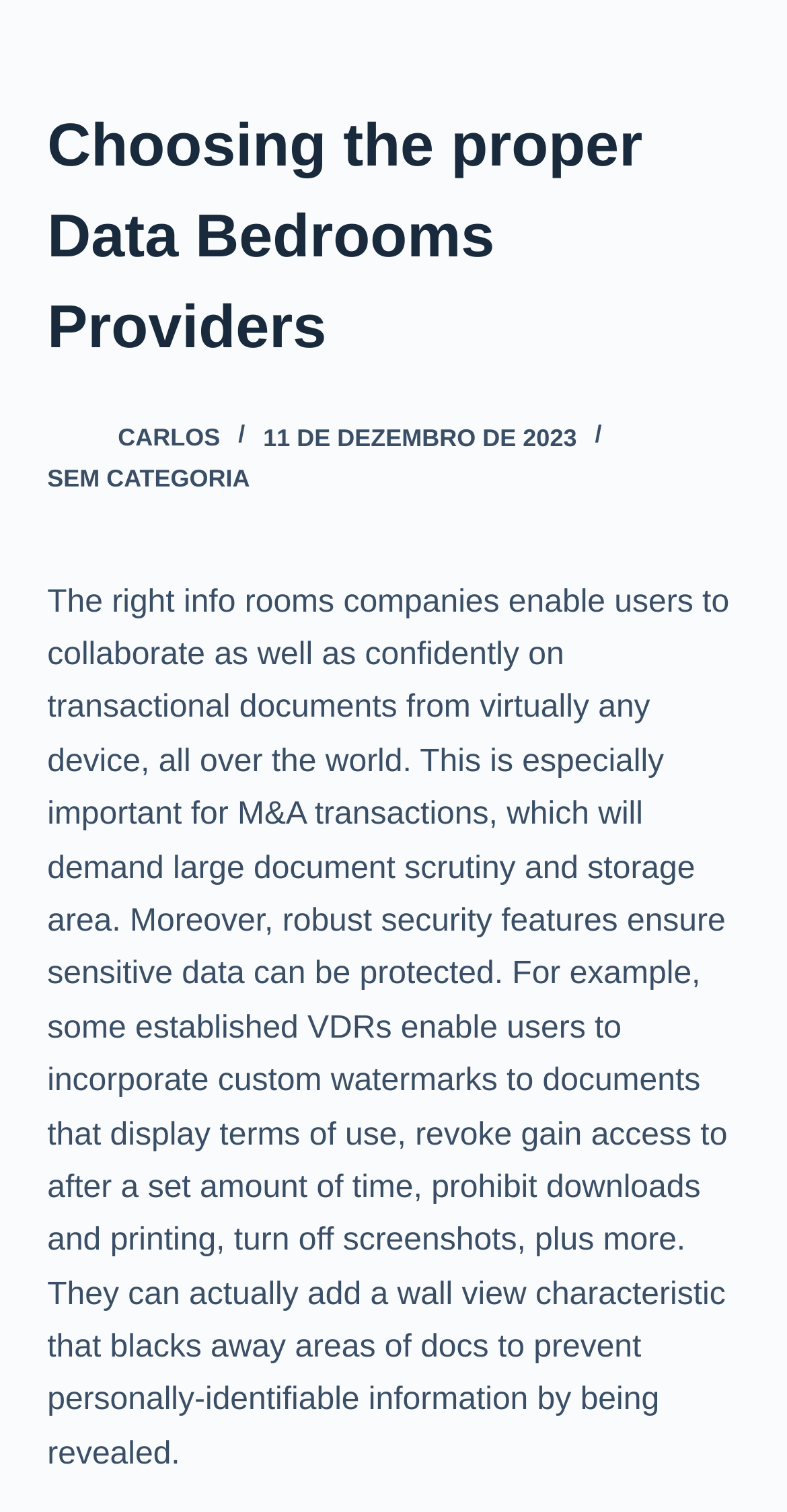What is the main topic of the article?
Based on the image, answer the question with a single word or brief phrase.

Data Rooms Providers